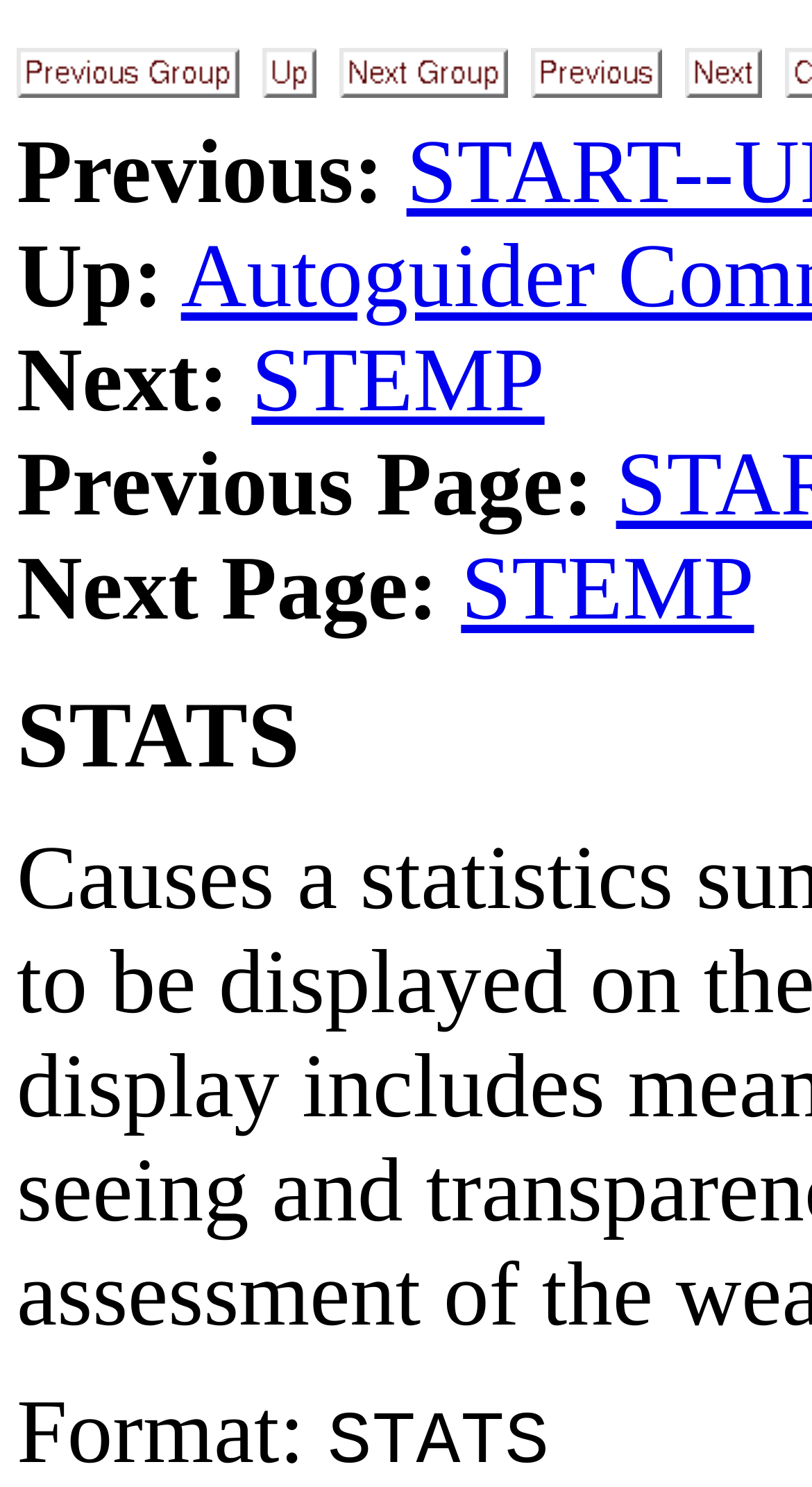Please locate the bounding box coordinates of the element that should be clicked to achieve the given instruction: "select a format".

[0.021, 0.931, 0.403, 0.998]